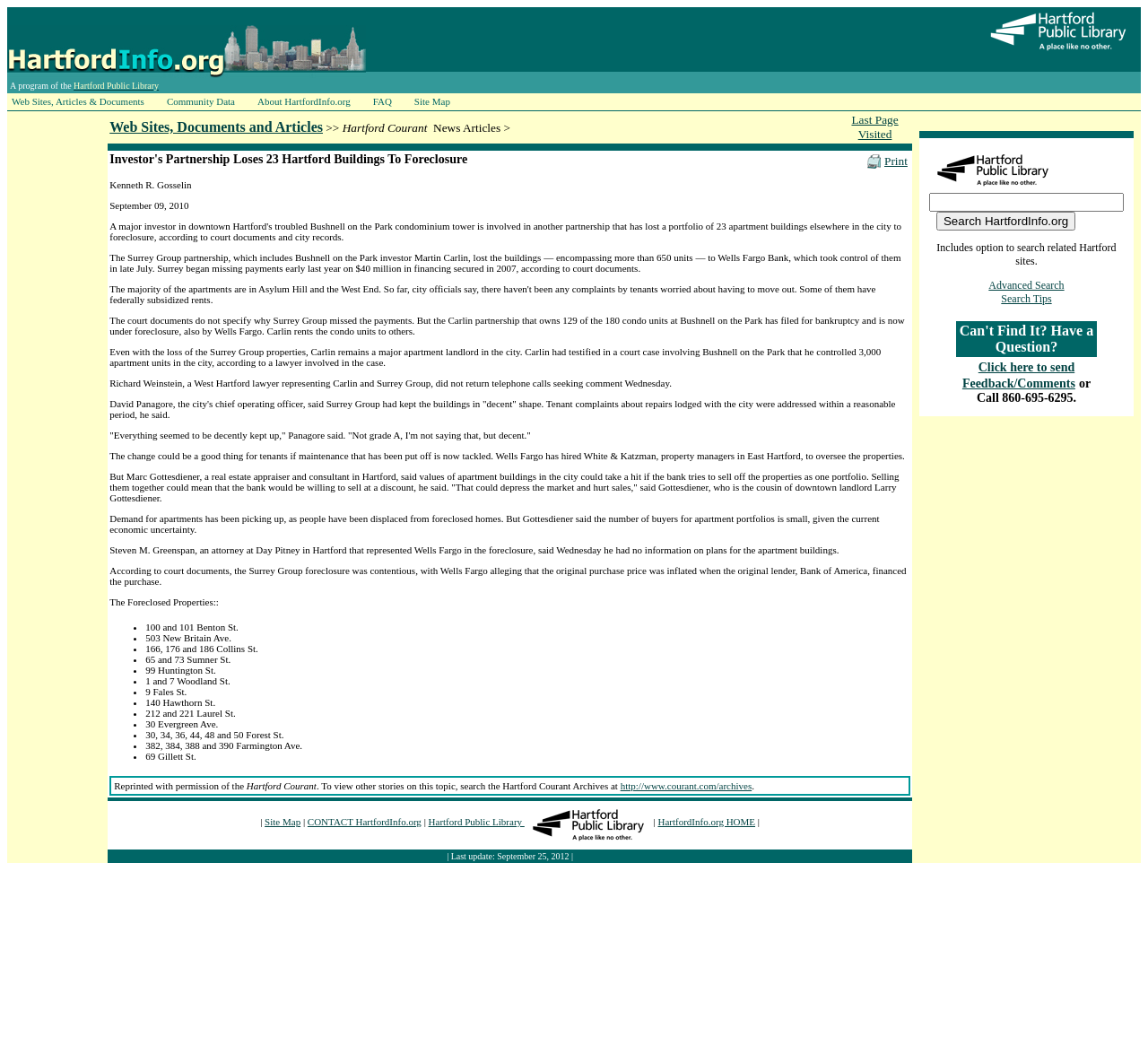Determine the bounding box coordinates of the clickable region to follow the instruction: "Click the 'Web Sites, Documents and Articles' link".

[0.095, 0.112, 0.281, 0.127]